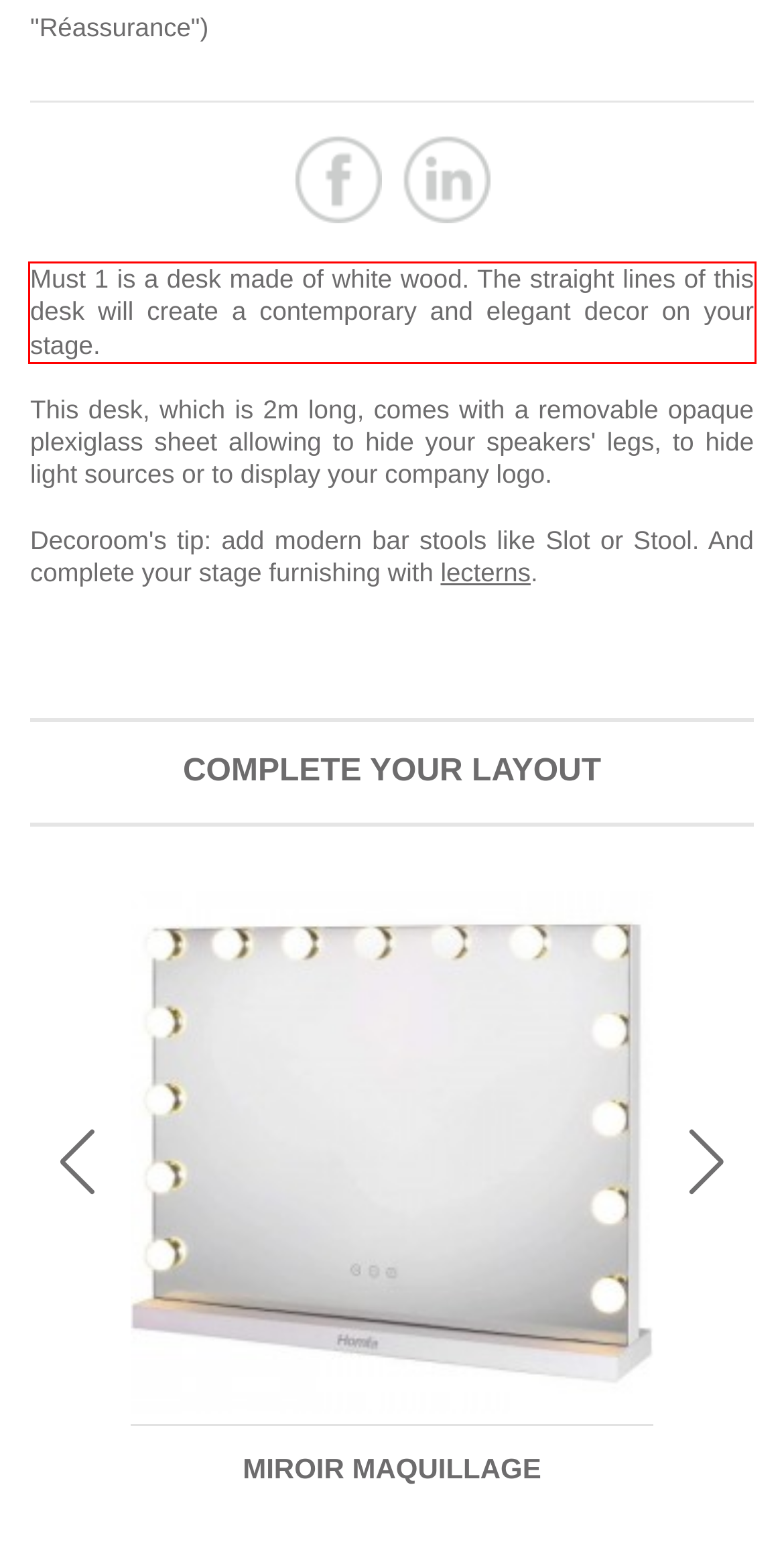Using the provided webpage screenshot, identify and read the text within the red rectangle bounding box.

Must 1 is a desk made of white wood. The straight lines of this desk will create a contemporary and elegant decor on your stage.